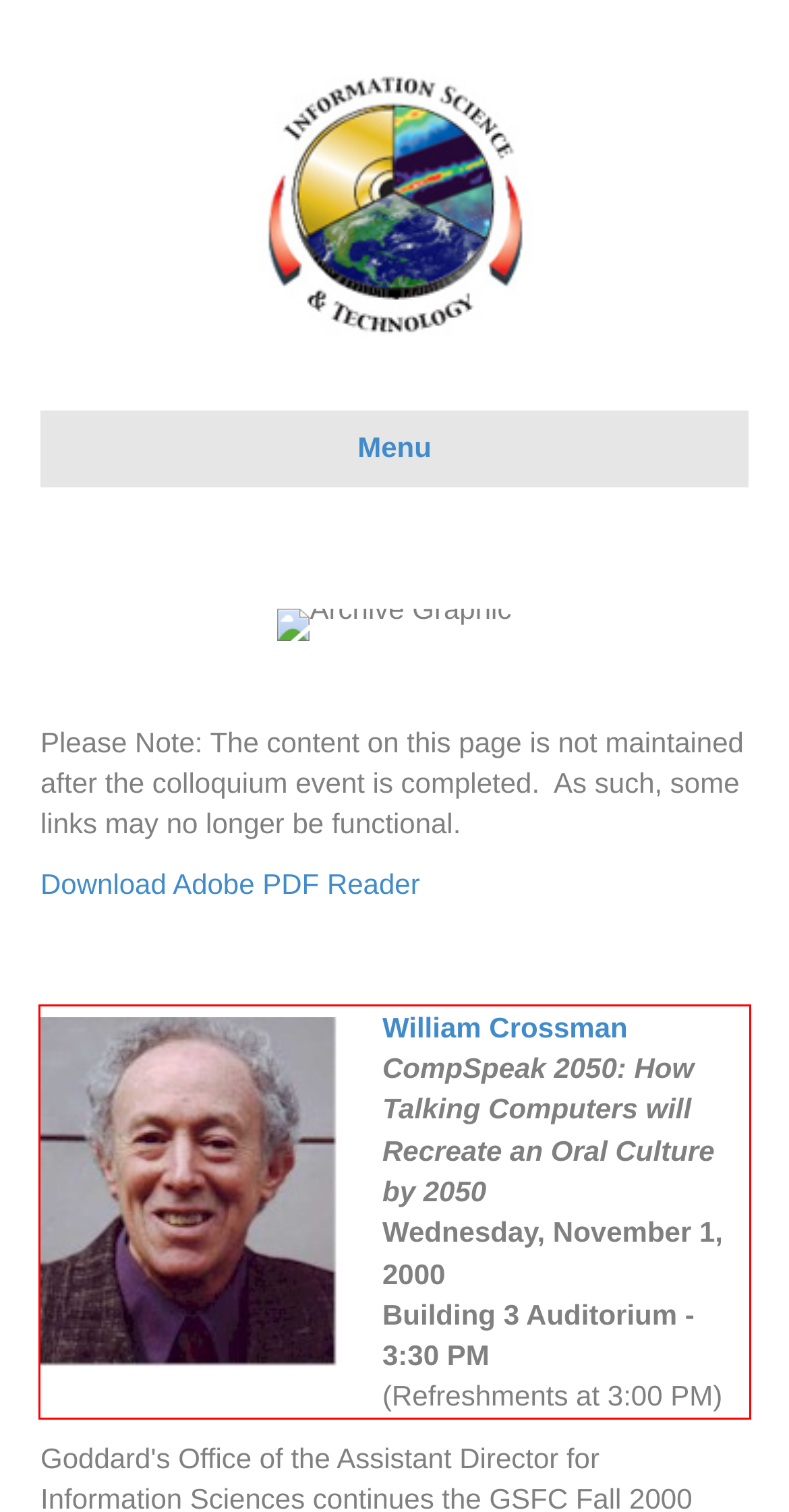Review the screenshot of the webpage and recognize the text inside the red rectangle bounding box. Provide the extracted text content.

William Crossman CompSpeak 2050: How Talking Computers will Recreate an Oral Culture by 2050 Wednesday, November 1, 2000 Building 3 Auditorium - 3:30 PM (Refreshments at 3:00 PM)